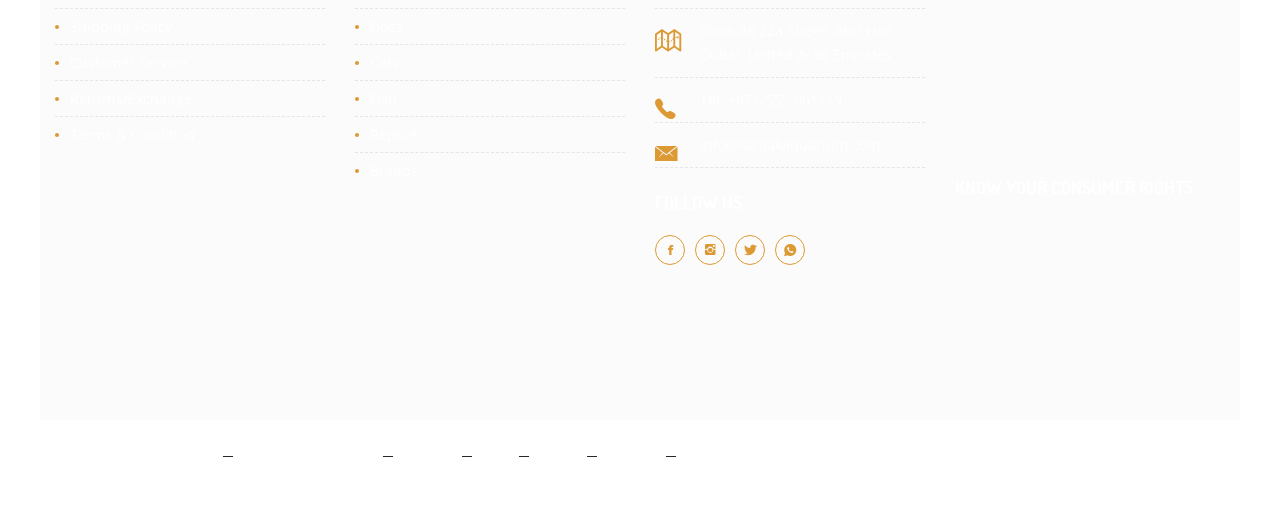Please identify the bounding box coordinates of the area that needs to be clicked to follow this instruction: "Explore dog products".

[0.289, 0.034, 0.315, 0.07]